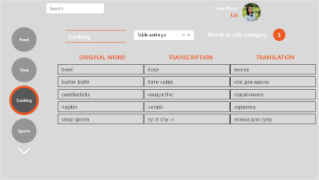How many columns are in the table?
Use the screenshot to answer the question with a single word or phrase.

Three